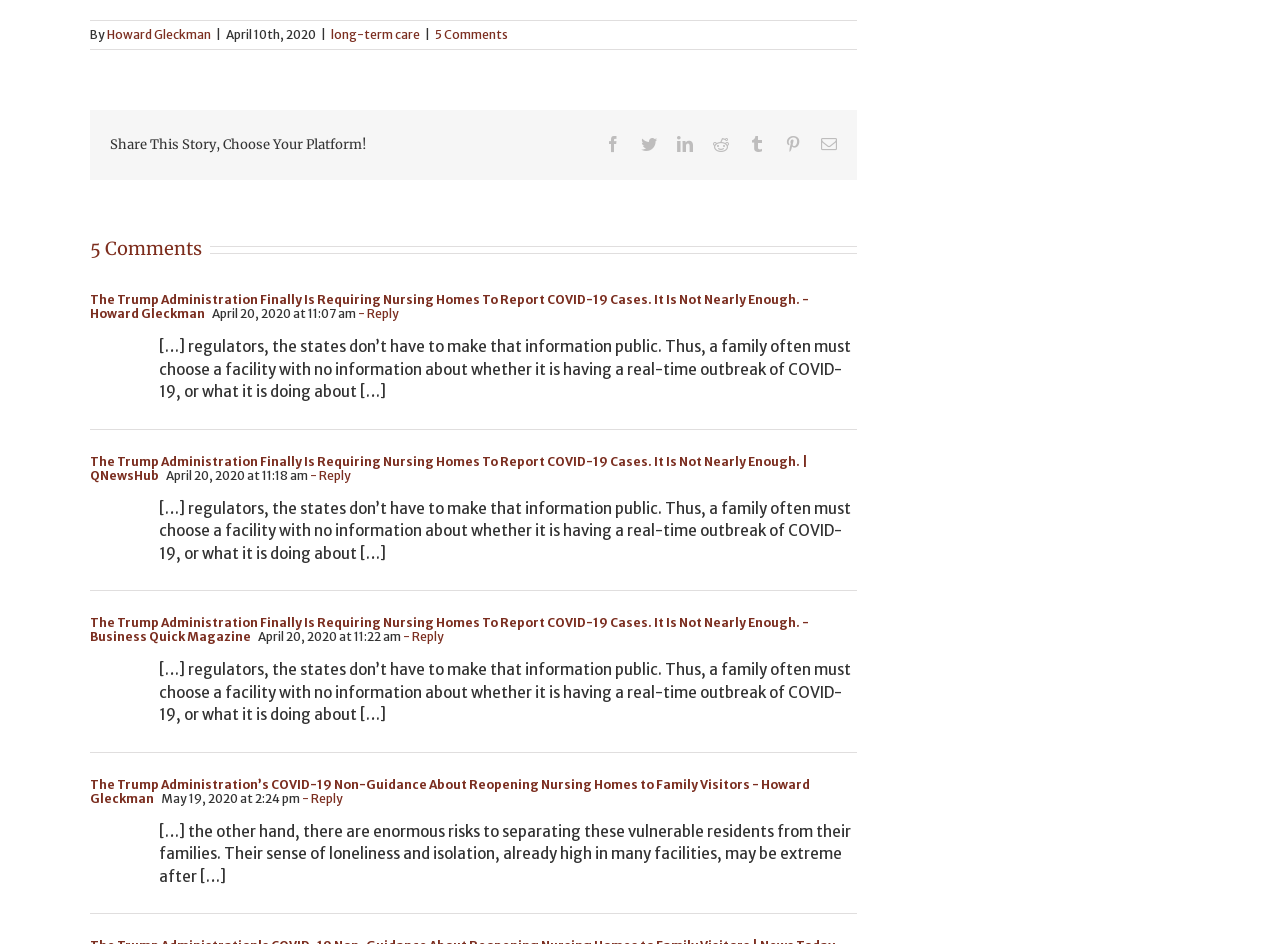Determine the bounding box coordinates of the clickable element necessary to fulfill the instruction: "Reply to the first comment". Provide the coordinates as four float numbers within the 0 to 1 range, i.e., [left, top, right, bottom].

[0.278, 0.324, 0.312, 0.34]